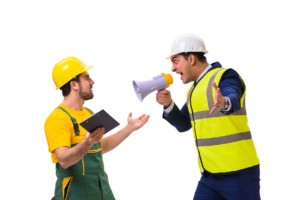Give a detailed account of the visual content in the image.

In a striking scene emphasizing communication challenges in the workplace, a worker in a yellow hard hat and a green apron stands holding a tablet, appearing confused or concerned as he engages with a more formally dressed supervisor. The supervisor, wearing a bright yellow safety vest and a white hard hat, passionately shouts into a megaphone, conveying urgency or frustration. This dynamic interaction exemplifies the potential for misunderstandings and conflicts that can arise from differing communication styles, a theme highlighted in discussions about effective collaboration and leadership. The contrasting attire of the two individuals further illustrates the varied roles within a work environment, underscoring the importance of clear and respectful communication to avoid common sender errors, such as disrespectful communication and omission of critical information.